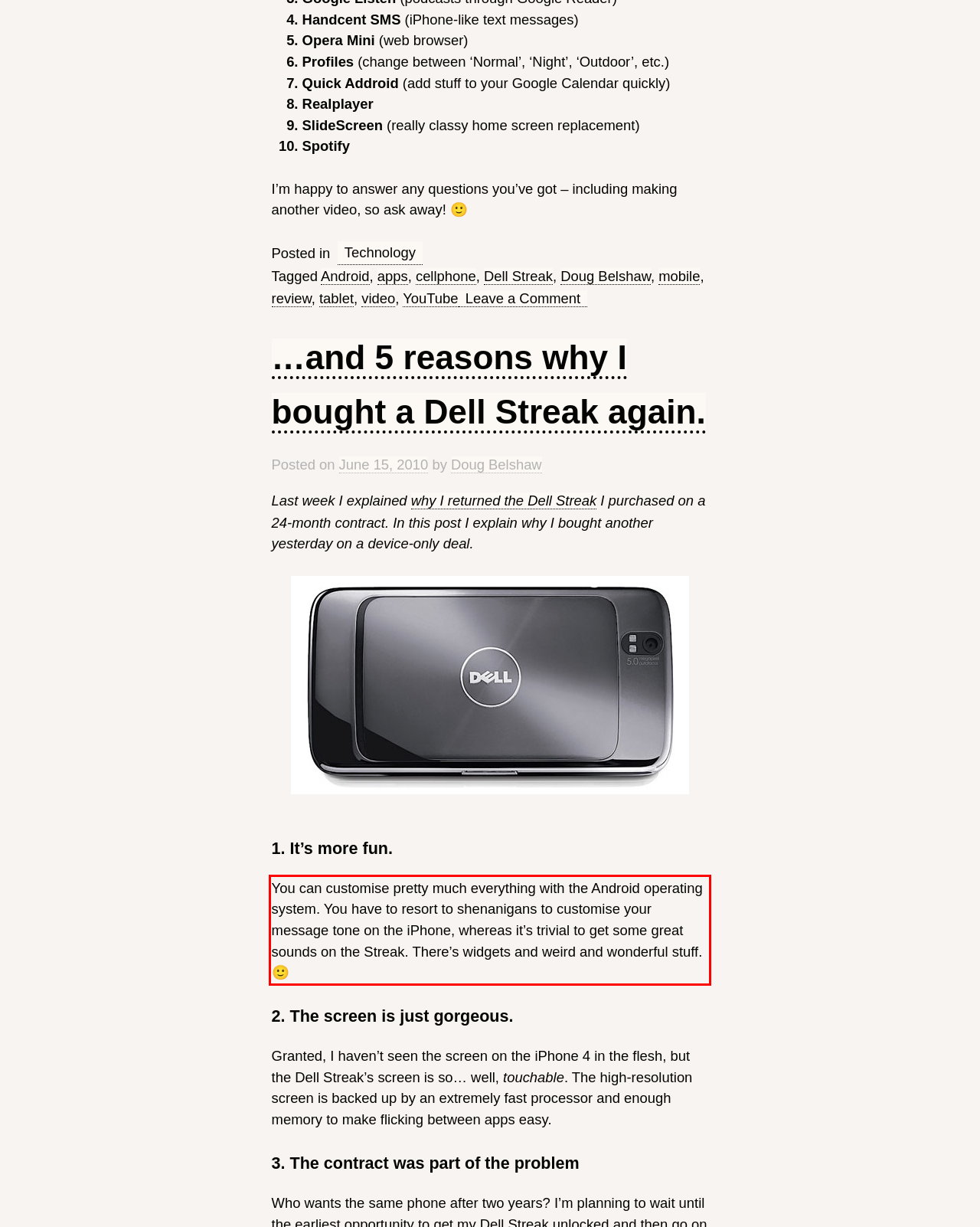Using the webpage screenshot, recognize and capture the text within the red bounding box.

You can customise pretty much everything with the Android operating system. You have to resort to shenanigans to customise your message tone on the iPhone, whereas it’s trivial to get some great sounds on the Streak. There’s widgets and weird and wonderful stuff. 🙂